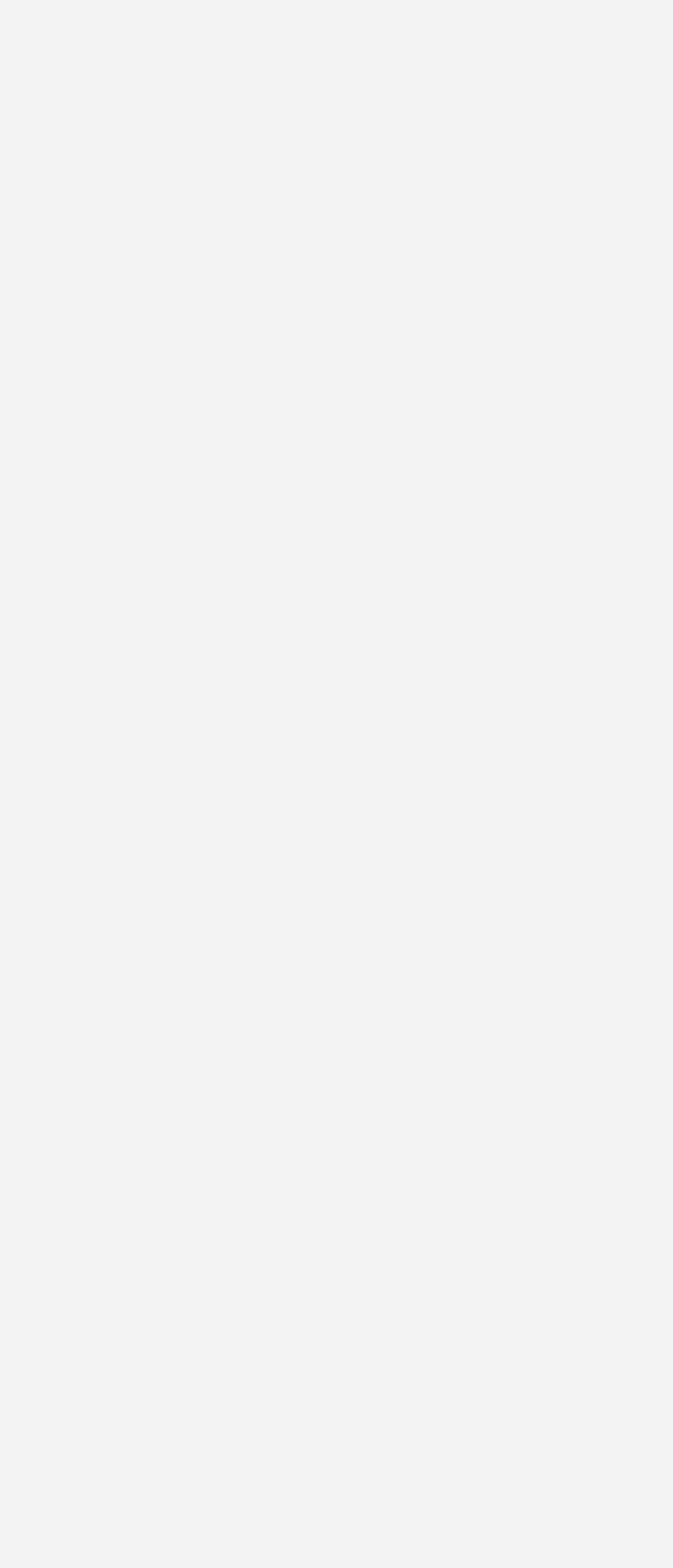How many replies are there?
Your answer should be a single word or phrase derived from the screenshot.

2